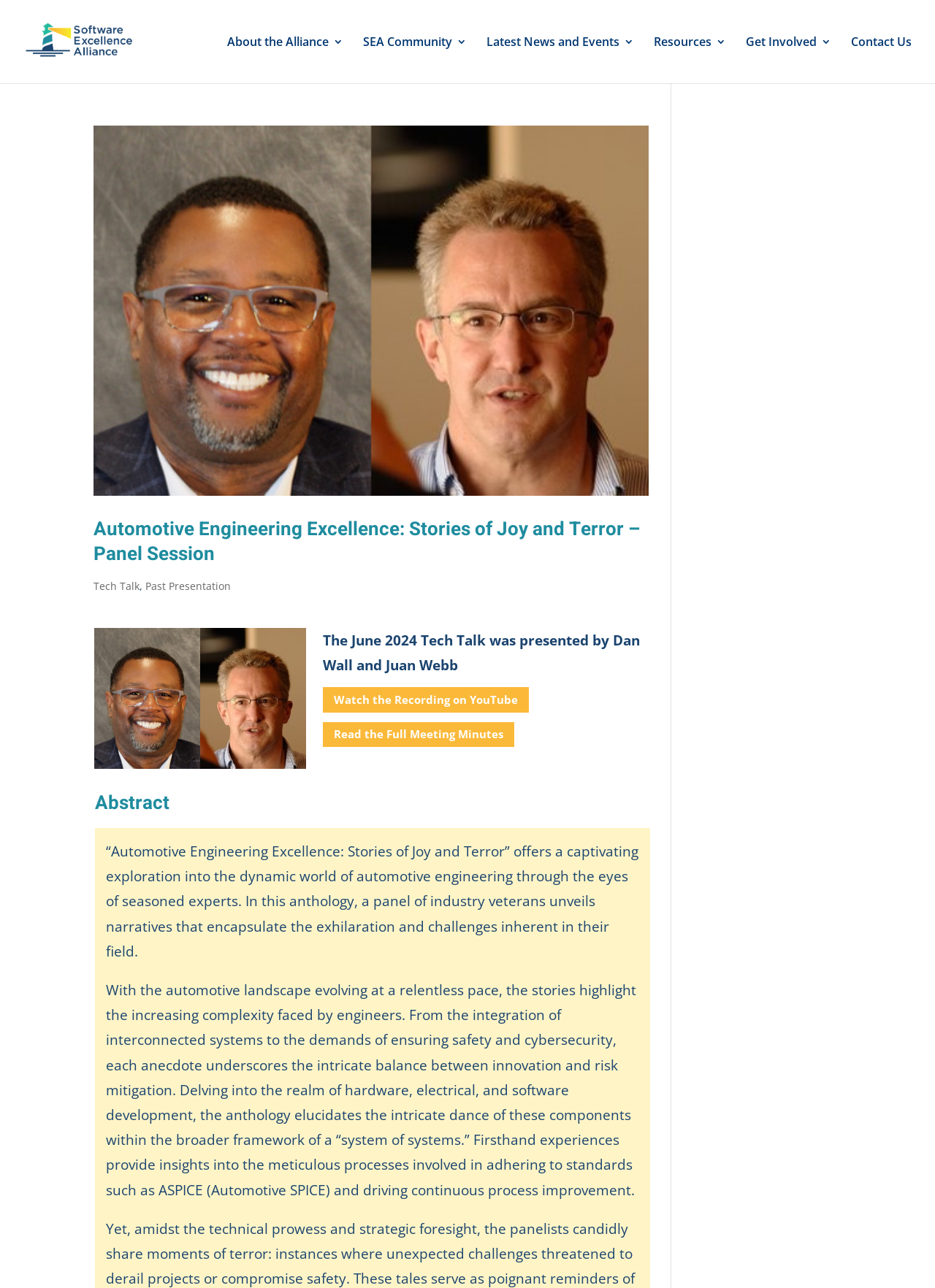What is the name of the presenter of the June 2024 Tech Talk?
Provide a one-word or short-phrase answer based on the image.

Dan Wall and Juan Webb